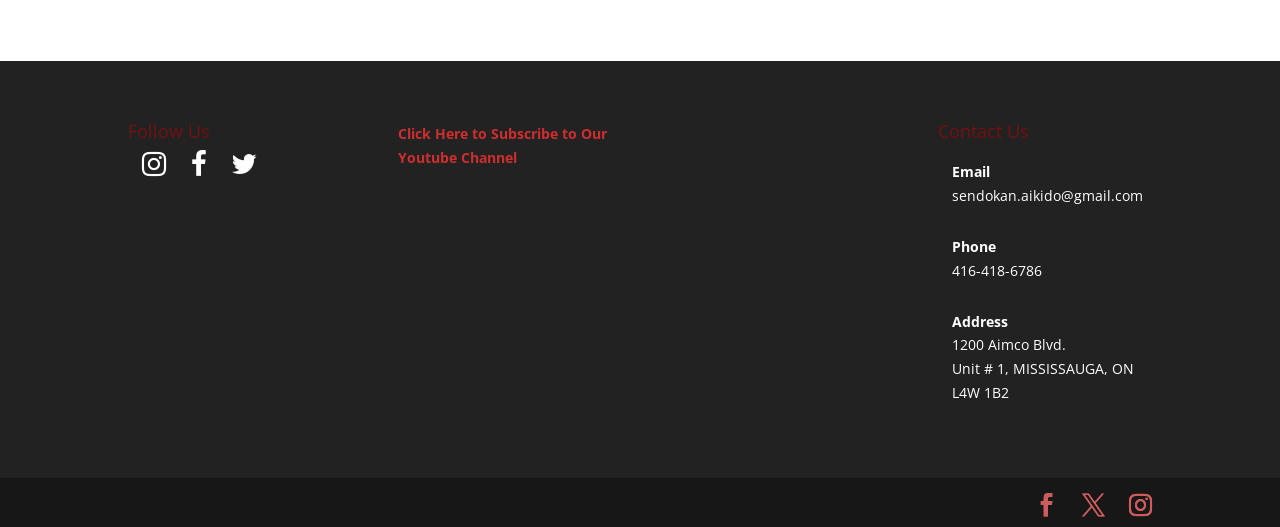Please examine the image and provide a detailed answer to the question: What is the email address to contact?

I found a link with the text 'sendokan.aikido@gmail.com' which is an email address, indicating that it is the email address to contact.